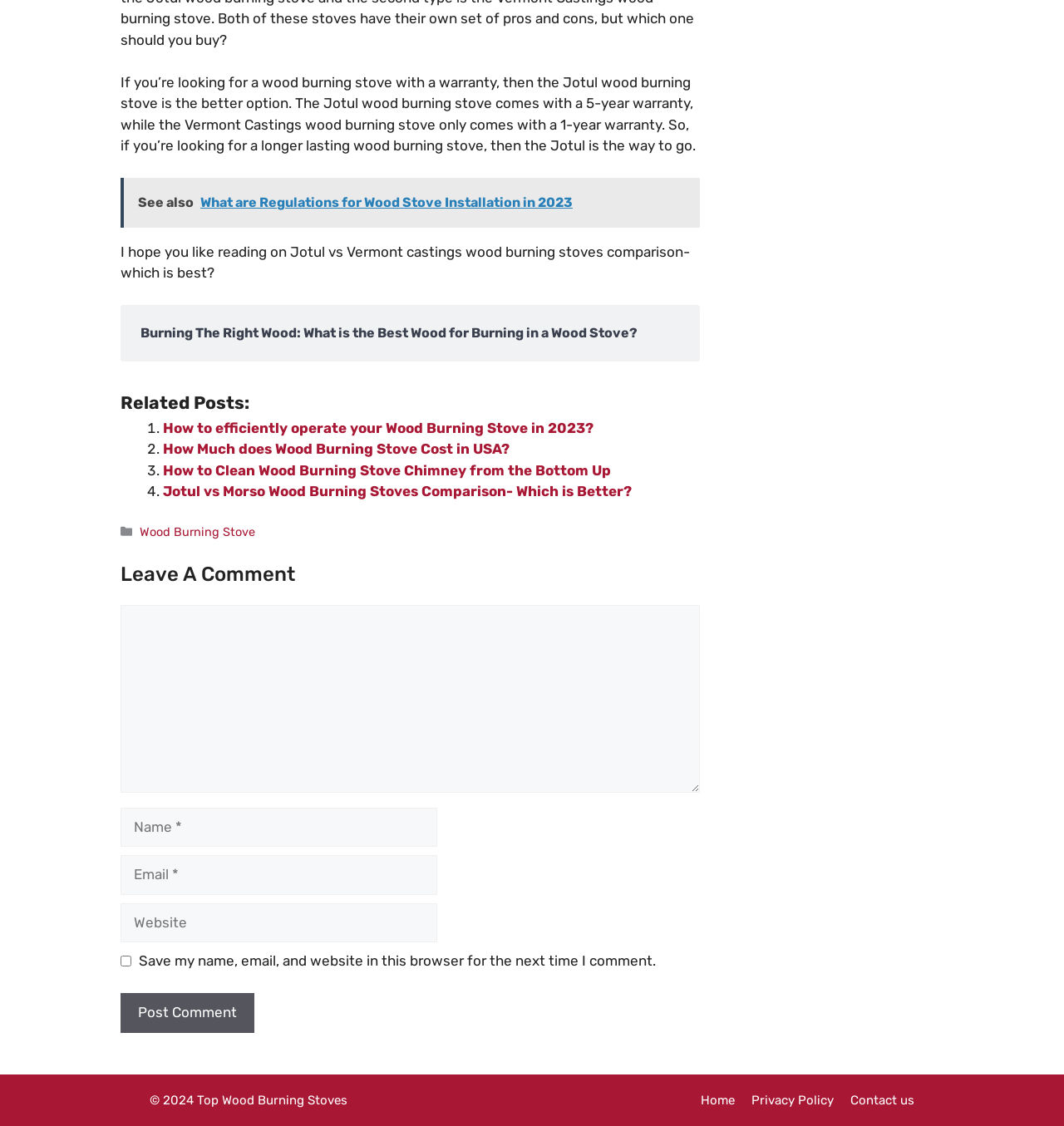Given the element description: "Wood Burning Stove", predict the bounding box coordinates of this UI element. The coordinates must be four float numbers between 0 and 1, given as [left, top, right, bottom].

[0.131, 0.466, 0.24, 0.479]